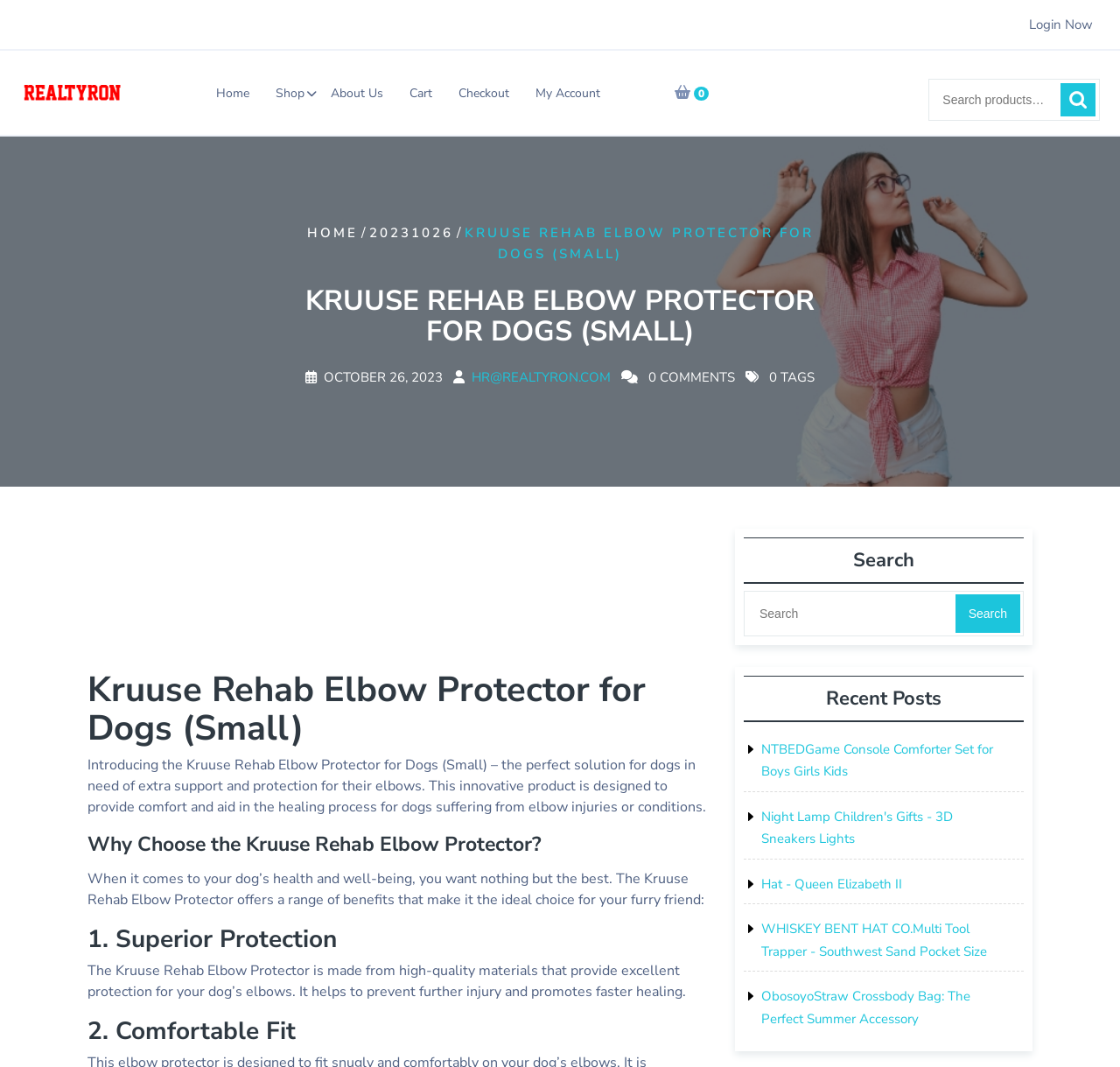What is the purpose of the Kruuse Rehab Elbow Protector?
Using the image, provide a detailed and thorough answer to the question.

I read the static text element that describes the product, which says 'Introducing the Kruuse Rehab Elbow Protector for Dogs (Small) – the perfect solution for dogs in need of extra support and protection for their elbows.' This indicates that the product is designed to provide support and protection for dog's elbows.